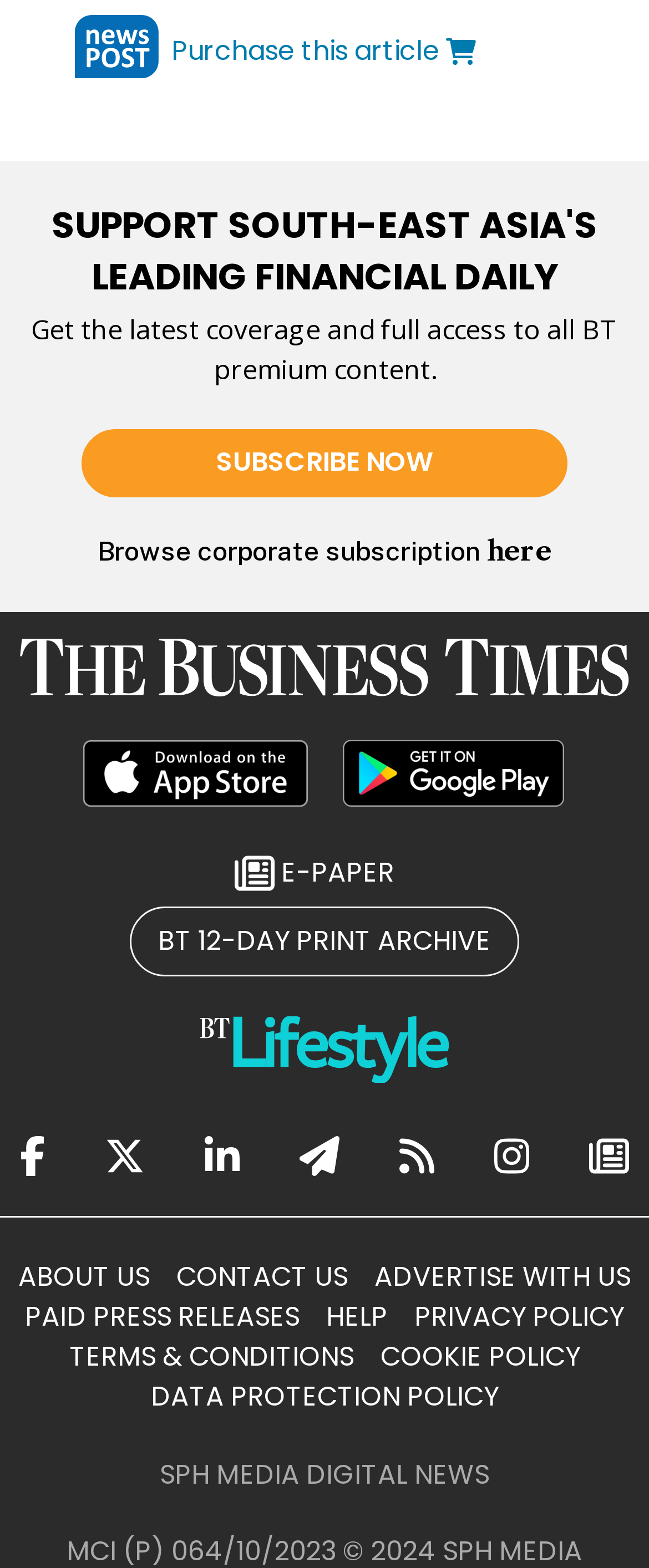Specify the bounding box coordinates for the region that must be clicked to perform the given instruction: "Read the e-paper".

[0.362, 0.544, 0.608, 0.569]